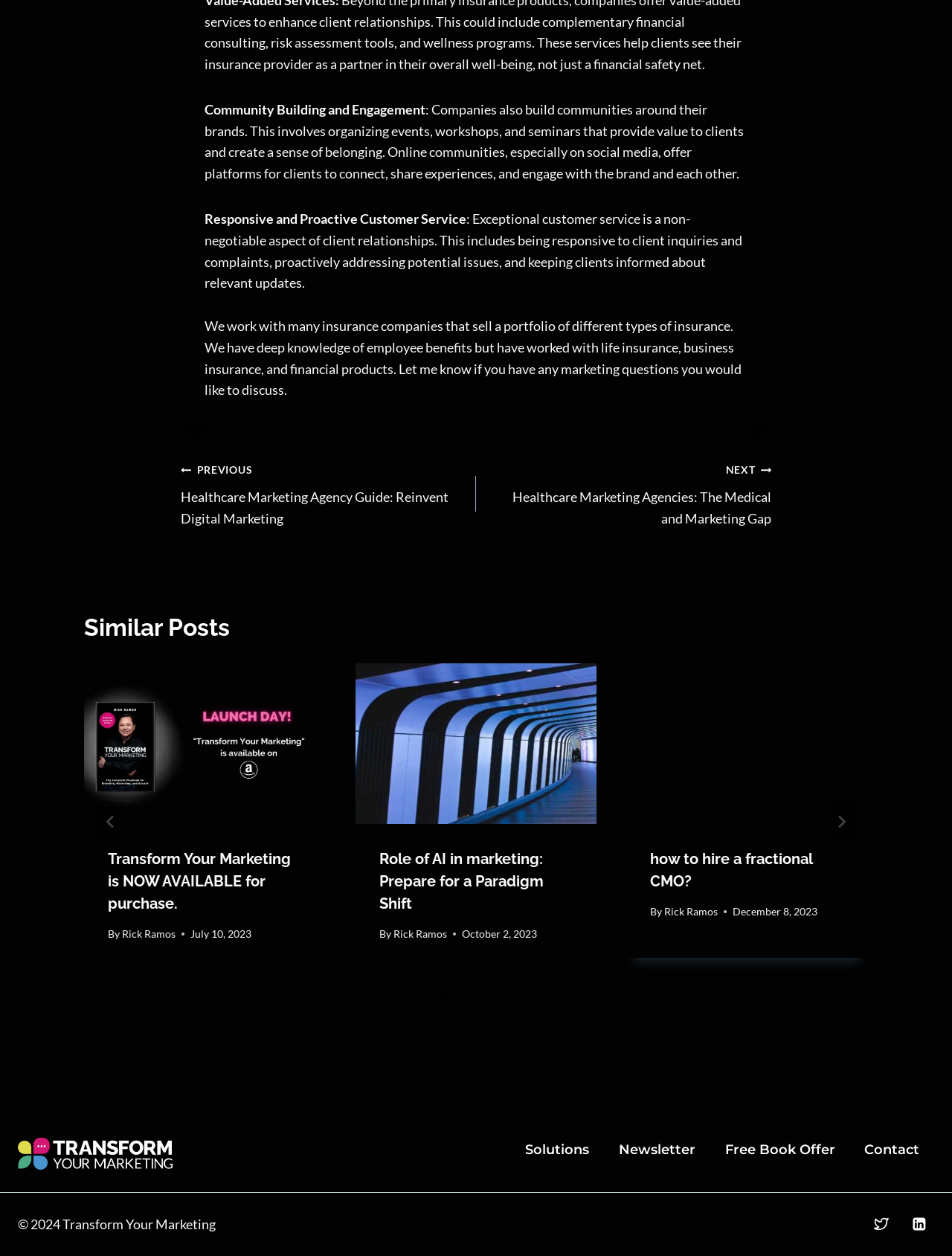Identify the bounding box coordinates of the area that should be clicked in order to complete the given instruction: "Click on the 'Transform Your Marketing is NOW AVAILABLE for purchase' link". The bounding box coordinates should be four float numbers between 0 and 1, i.e., [left, top, right, bottom].

[0.088, 0.528, 0.342, 0.656]